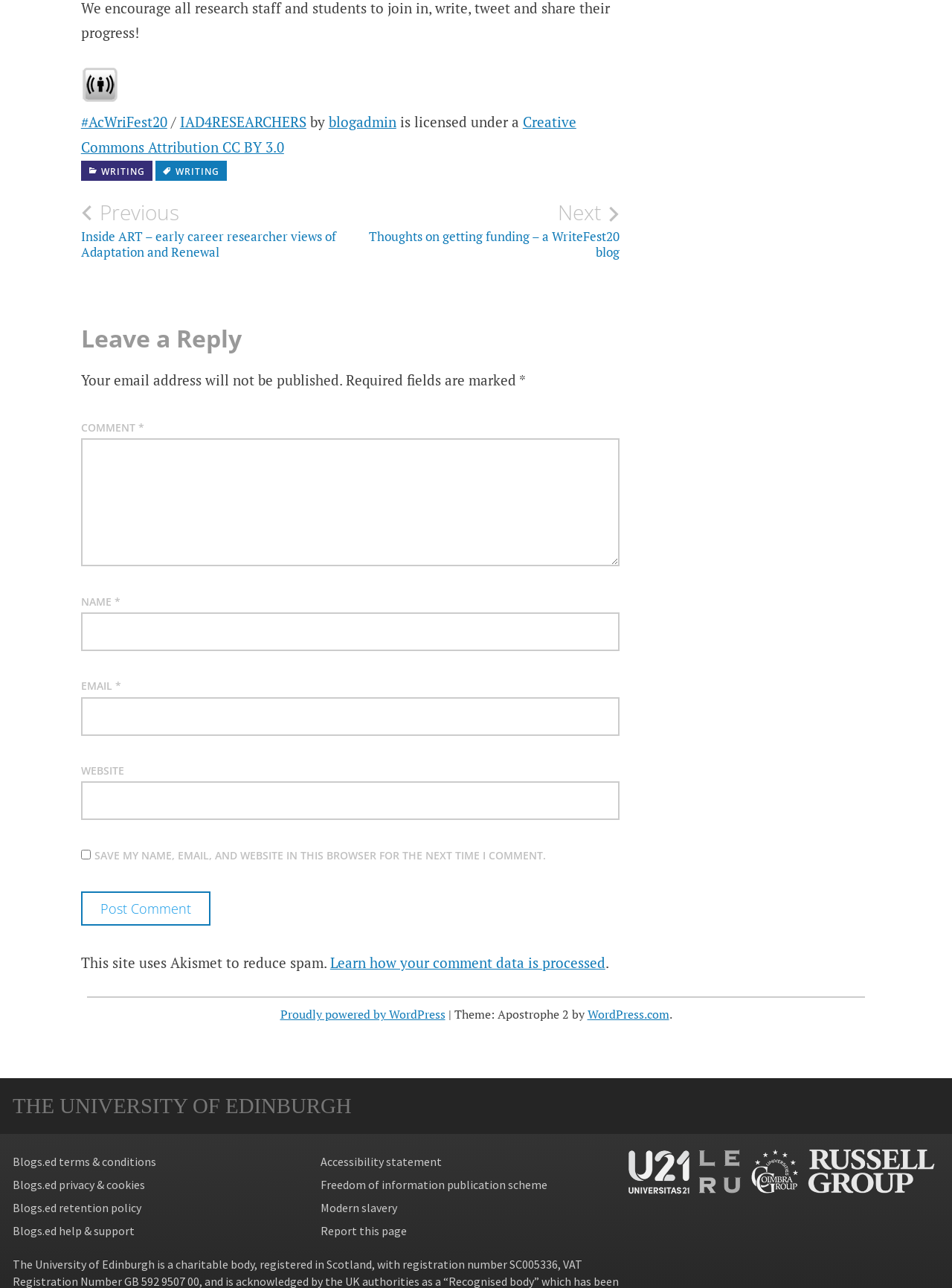Respond with a single word or phrase to the following question:
What is the name of the festival mentioned?

AcWriFest20